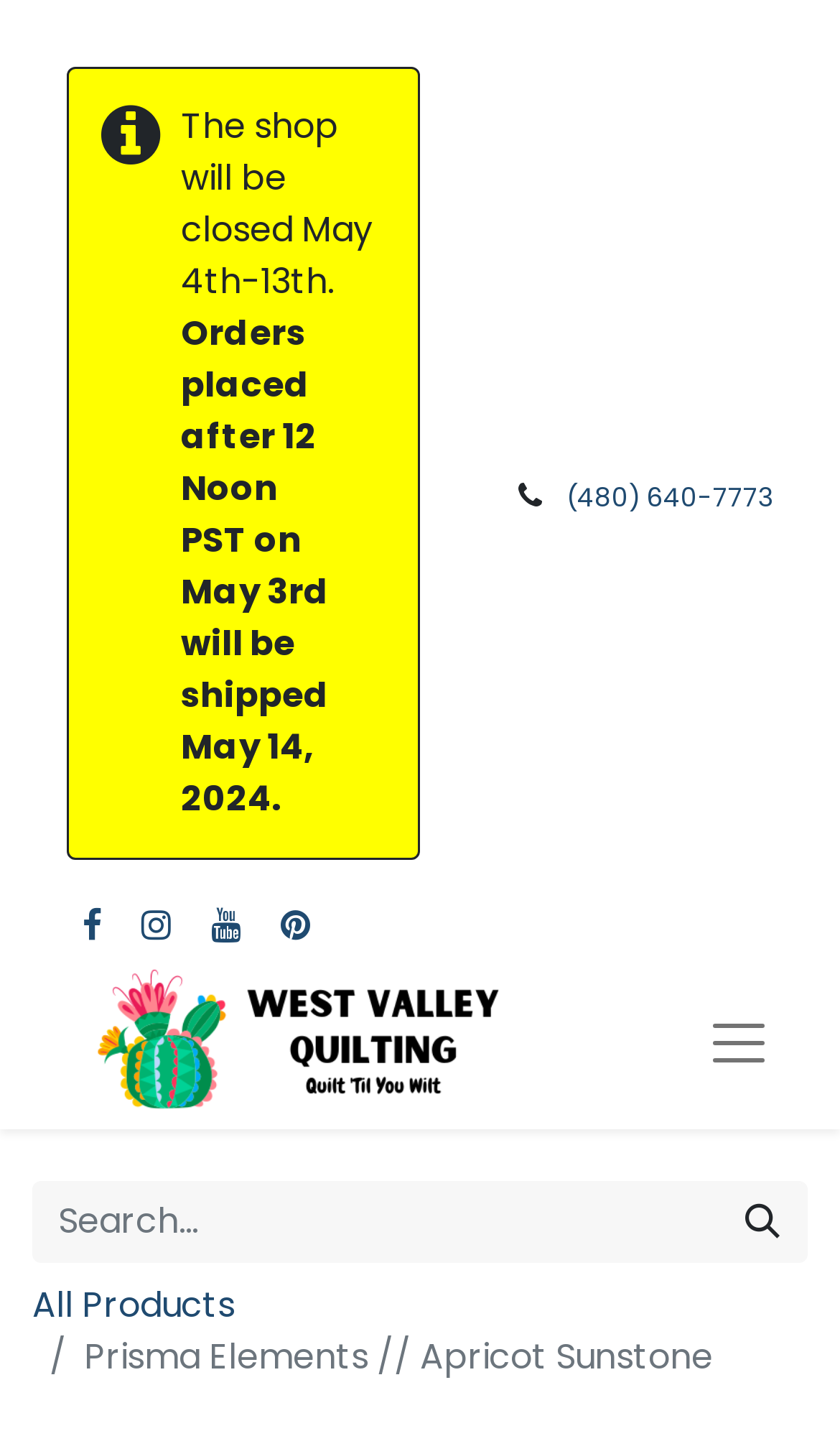What is the shop's phone number?
Refer to the image and provide a one-word or short phrase answer.

(480) 640-7773